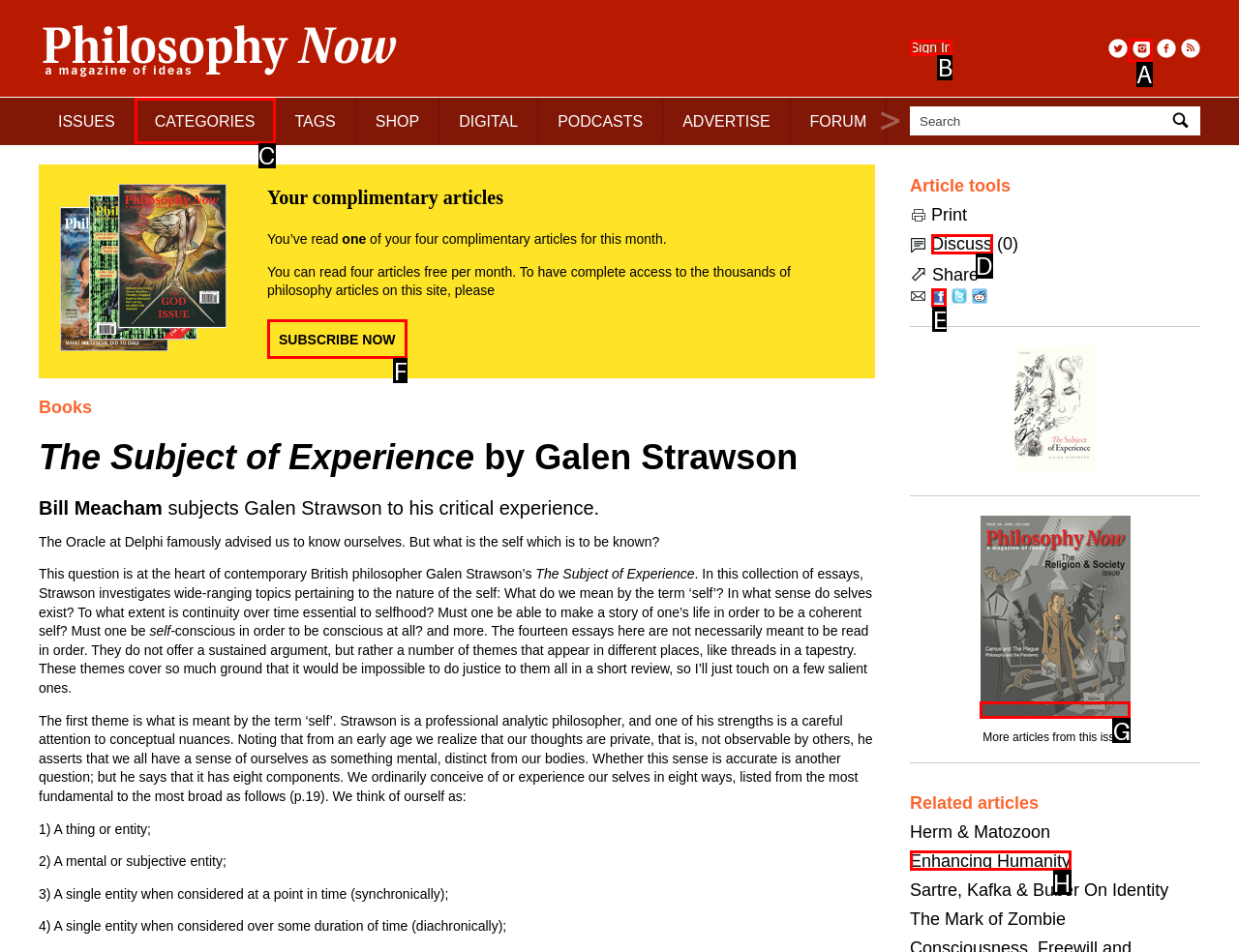Select the proper UI element to click in order to perform the following task: Share this article on Facebook. Indicate your choice with the letter of the appropriate option.

E